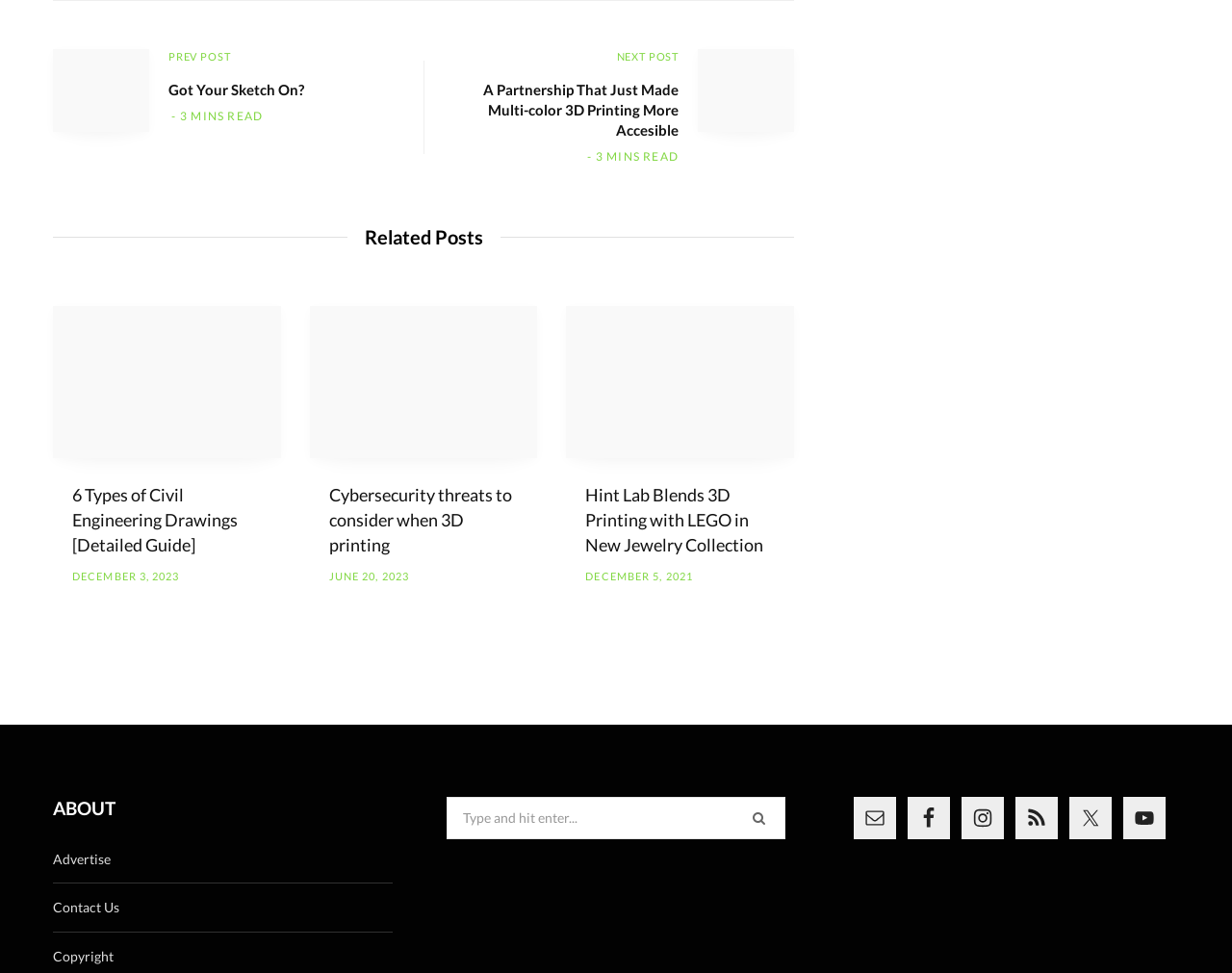Using the provided element description, identify the bounding box coordinates as (top-left x, top-left y, bottom-right x, bottom-right y). Ensure all values are between 0 and 1. Description: RSS

[0.824, 0.819, 0.858, 0.862]